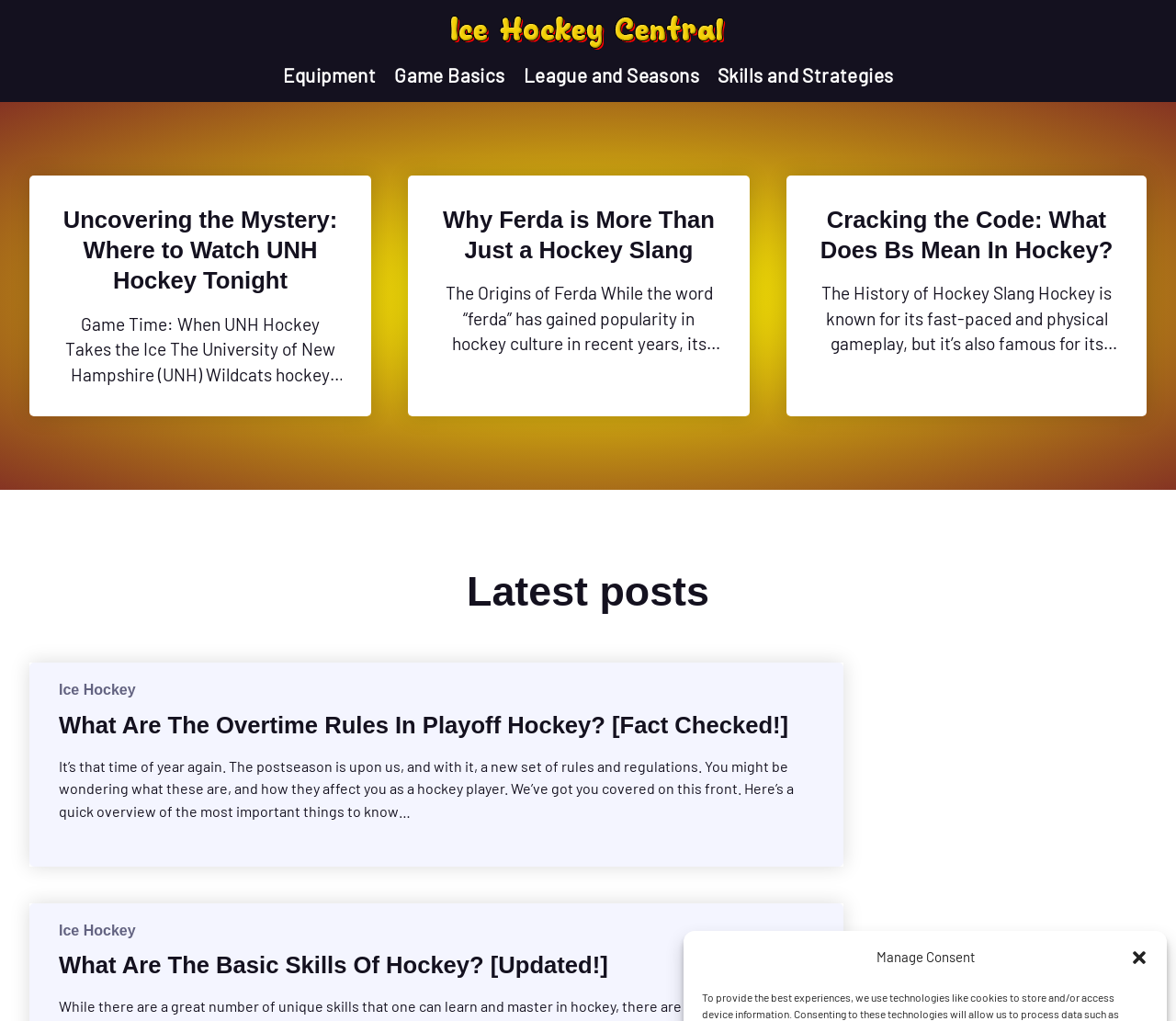Determine the bounding box coordinates of the clickable element necessary to fulfill the instruction: "Visit 'Ice Hockey Central'". Provide the coordinates as four float numbers within the 0 to 1 range, i.e., [left, top, right, bottom].

[0.383, 0.014, 0.617, 0.049]